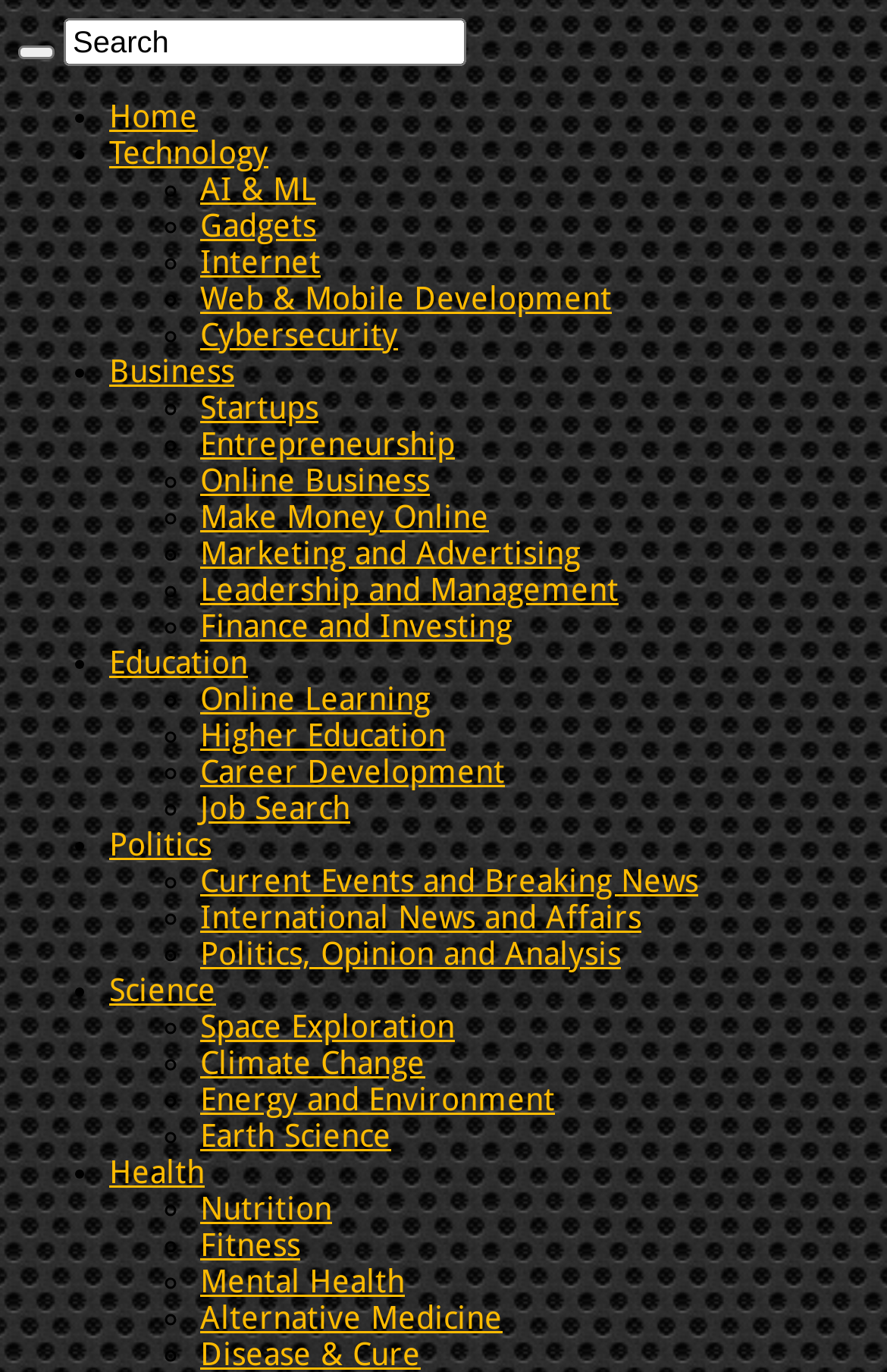How many categories are listed on the webpage?
Kindly answer the question with as much detail as you can.

I counted the number of links with '•' or '◦' list markers, which indicate categories, and found 21 categories listed on the webpage.